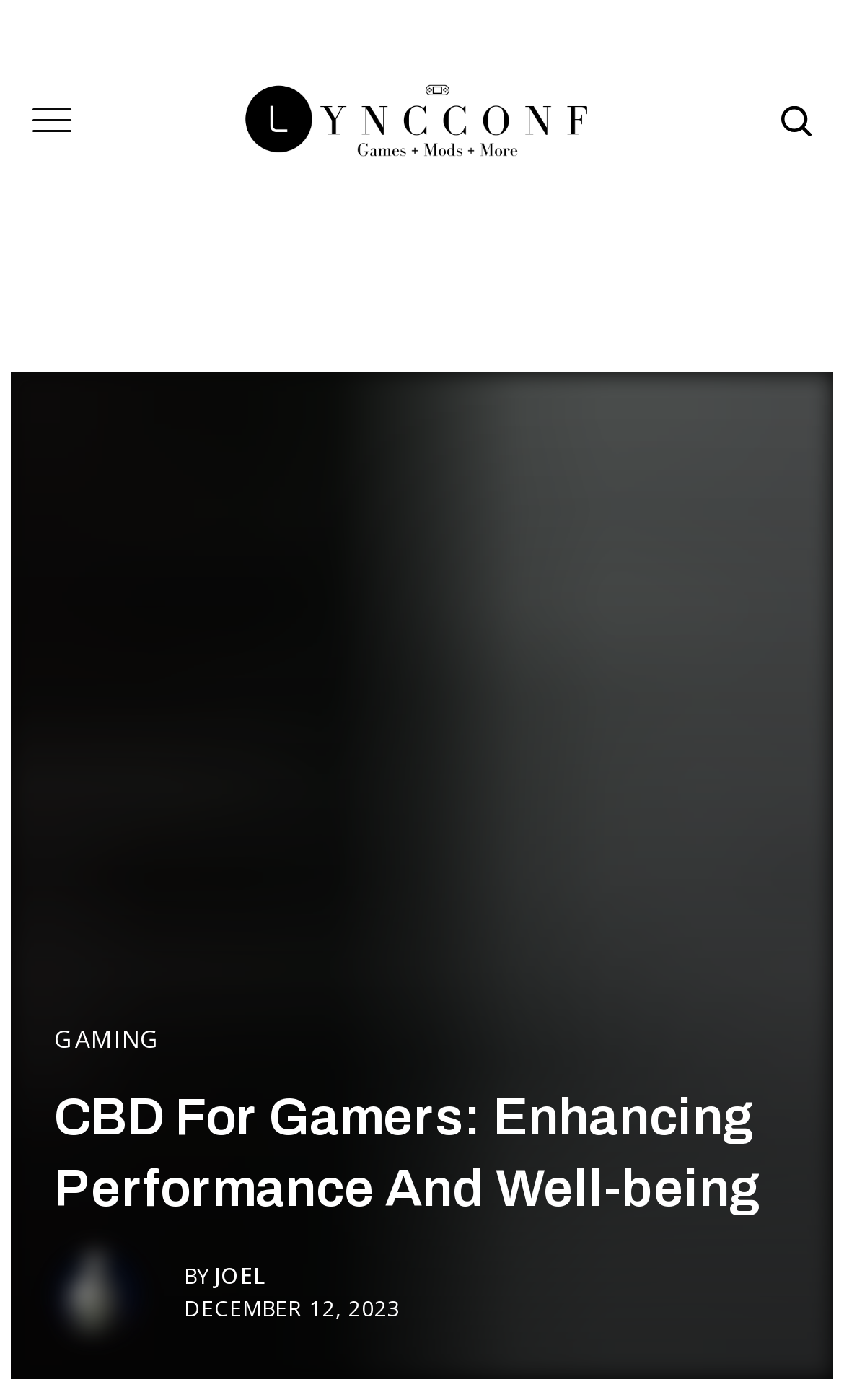What is the category of the article?
Please respond to the question thoroughly and include all relevant details.

I determined the category of the article by looking at the link 'GAMING' located at the top of the webpage, which suggests that the article is related to gaming.